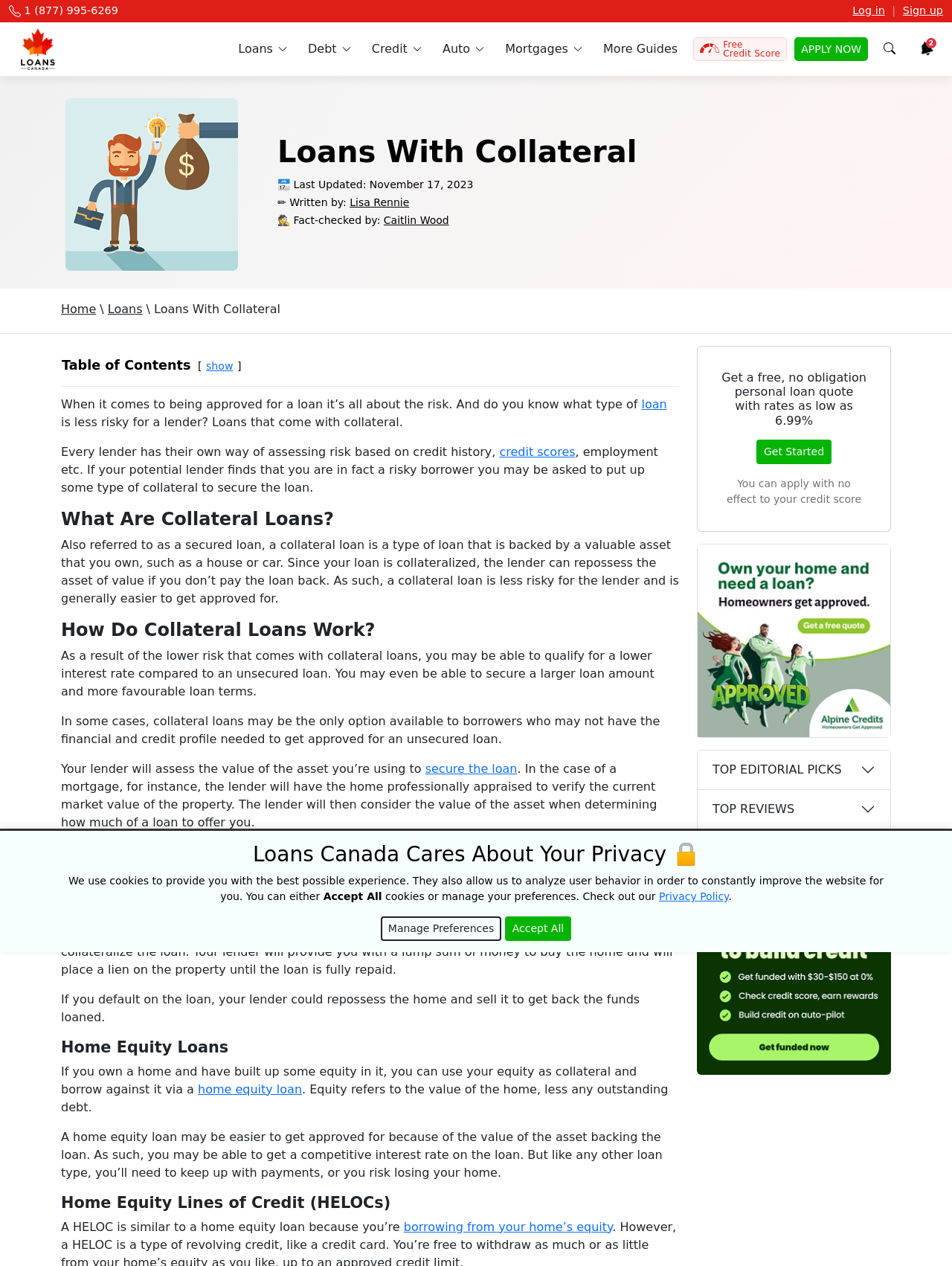Identify the bounding box coordinates for the region of the element that should be clicked to carry out the instruction: "Click the 'More Guides' link". The bounding box coordinates should be four float numbers between 0 and 1, i.e., [left, top, right, bottom].

[0.622, 0.018, 0.724, 0.06]